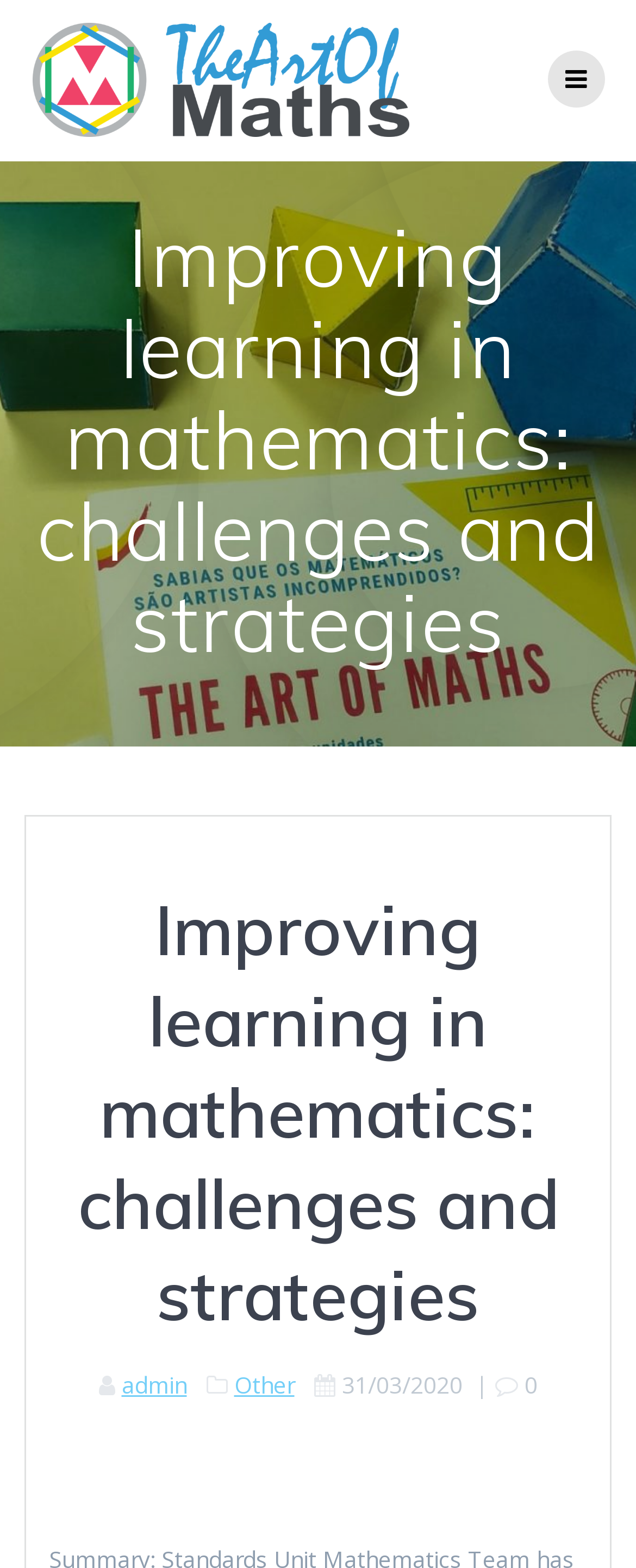Return the bounding box coordinates of the UI element that corresponds to this description: "Pohovky, sedačky a gauče". The coordinates must be given as four float numbers in the range of 0 and 1, [left, top, right, bottom].

None